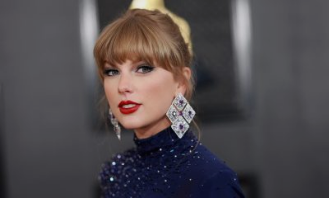What type of event is the backdrop suggesting?
From the screenshot, provide a brief answer in one word or phrase.

Awards ceremony